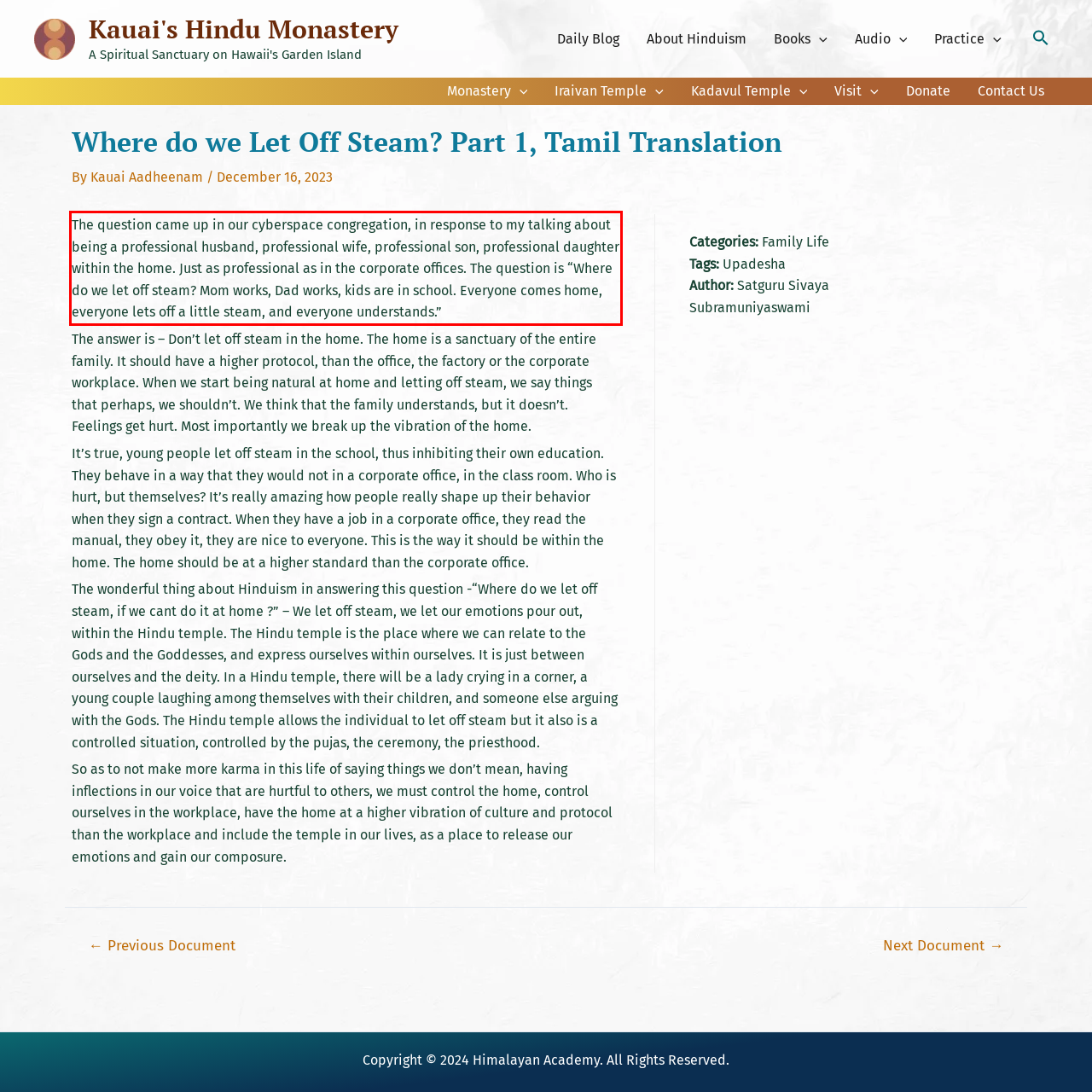You have a screenshot with a red rectangle around a UI element. Recognize and extract the text within this red bounding box using OCR.

The question came up in our cyberspace congregation, in response to my talking about being a professional husband, professional wife, professional son, professional daughter within the home. Just as professional as in the corporate offices. The question is “Where do we let off steam? Mom works, Dad works, kids are in school. Everyone comes home, everyone lets off a little steam, and everyone understands.”